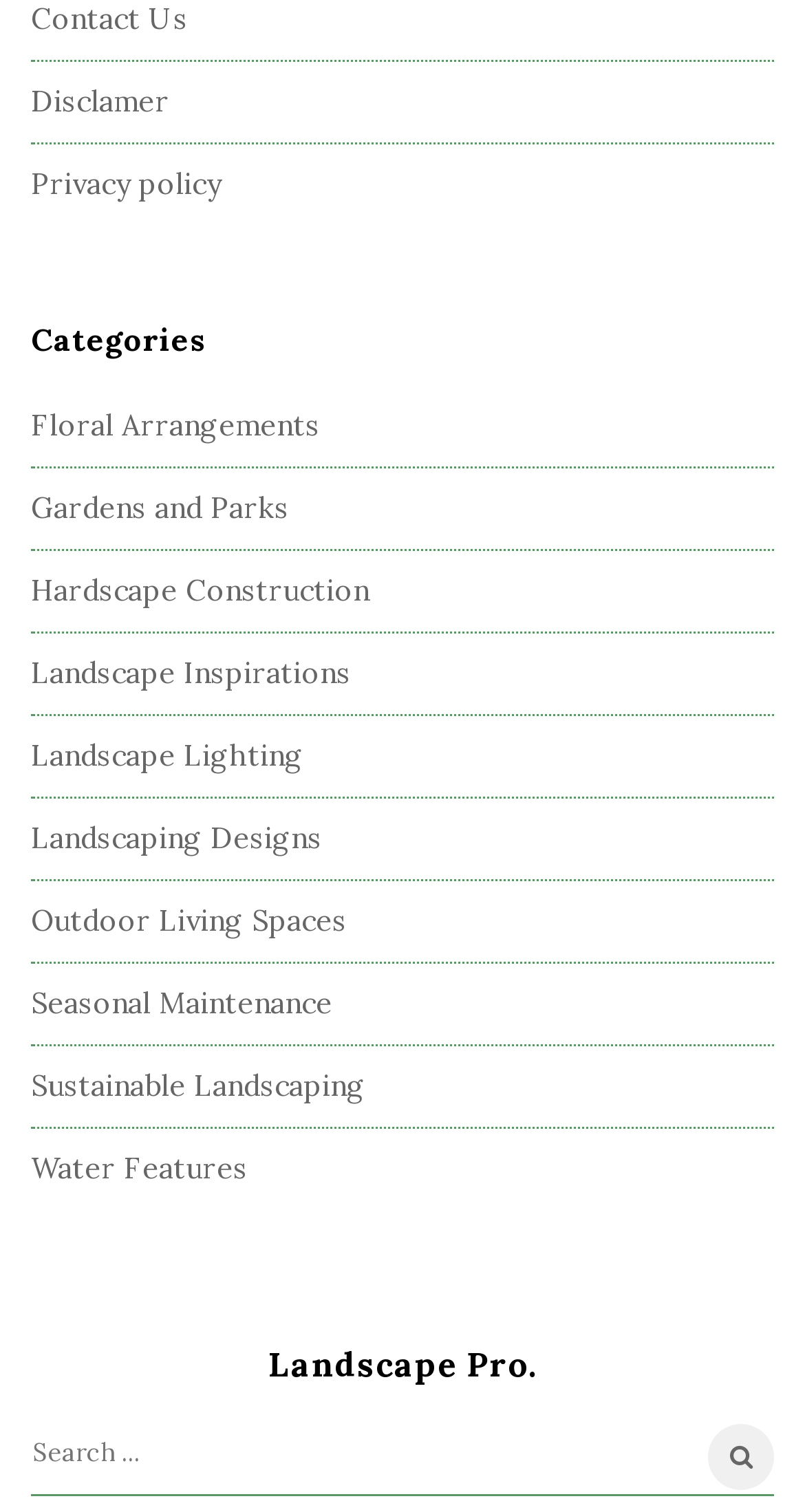Utilize the details in the image to give a detailed response to the question: What is the title of the second heading?

I found a second heading on the page, which is 'Landscape Pro.'. This heading is separate from the 'Categories' heading.